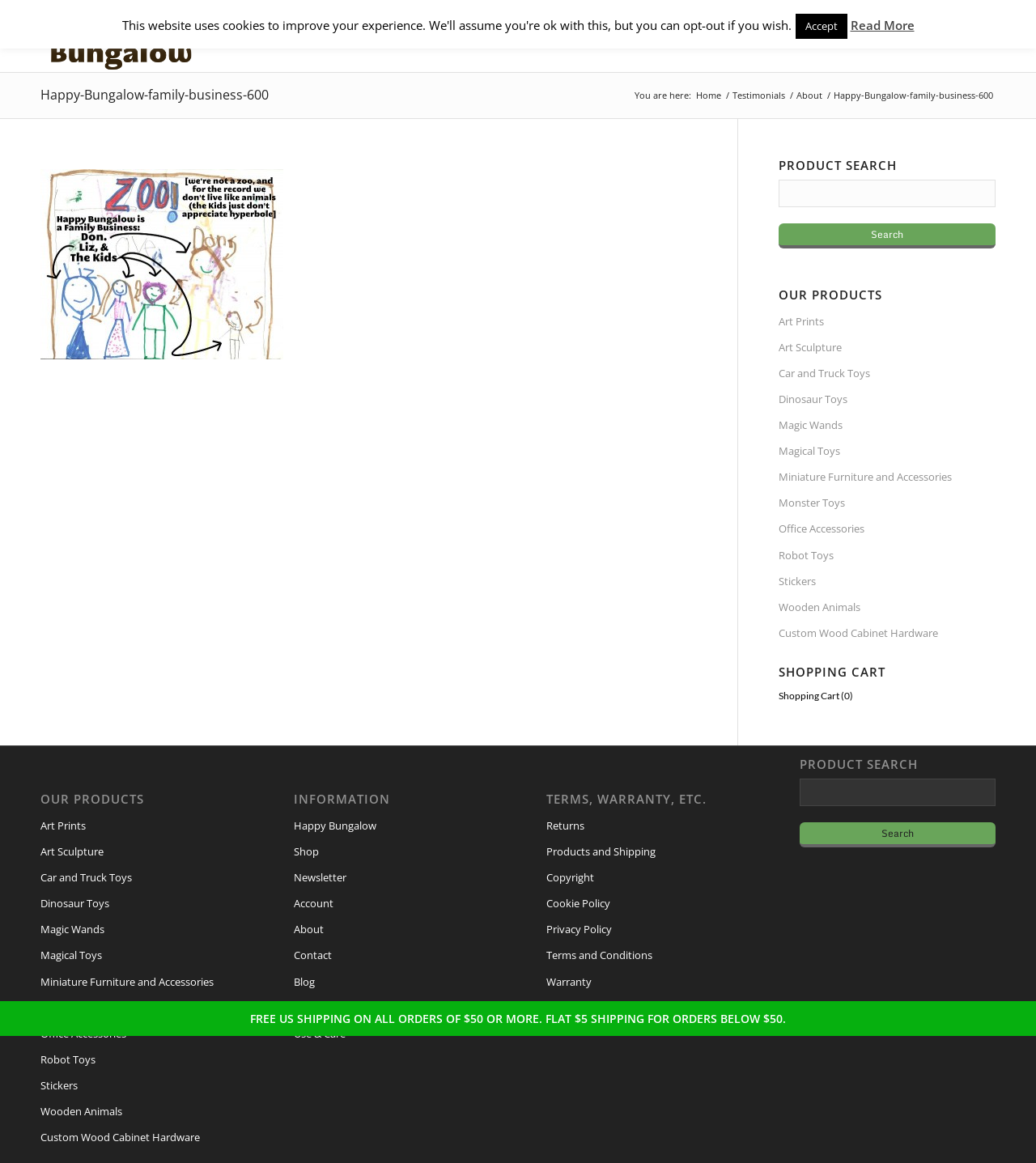Can you find the bounding box coordinates of the area I should click to execute the following instruction: "View shopping cart"?

[0.752, 0.59, 0.961, 0.606]